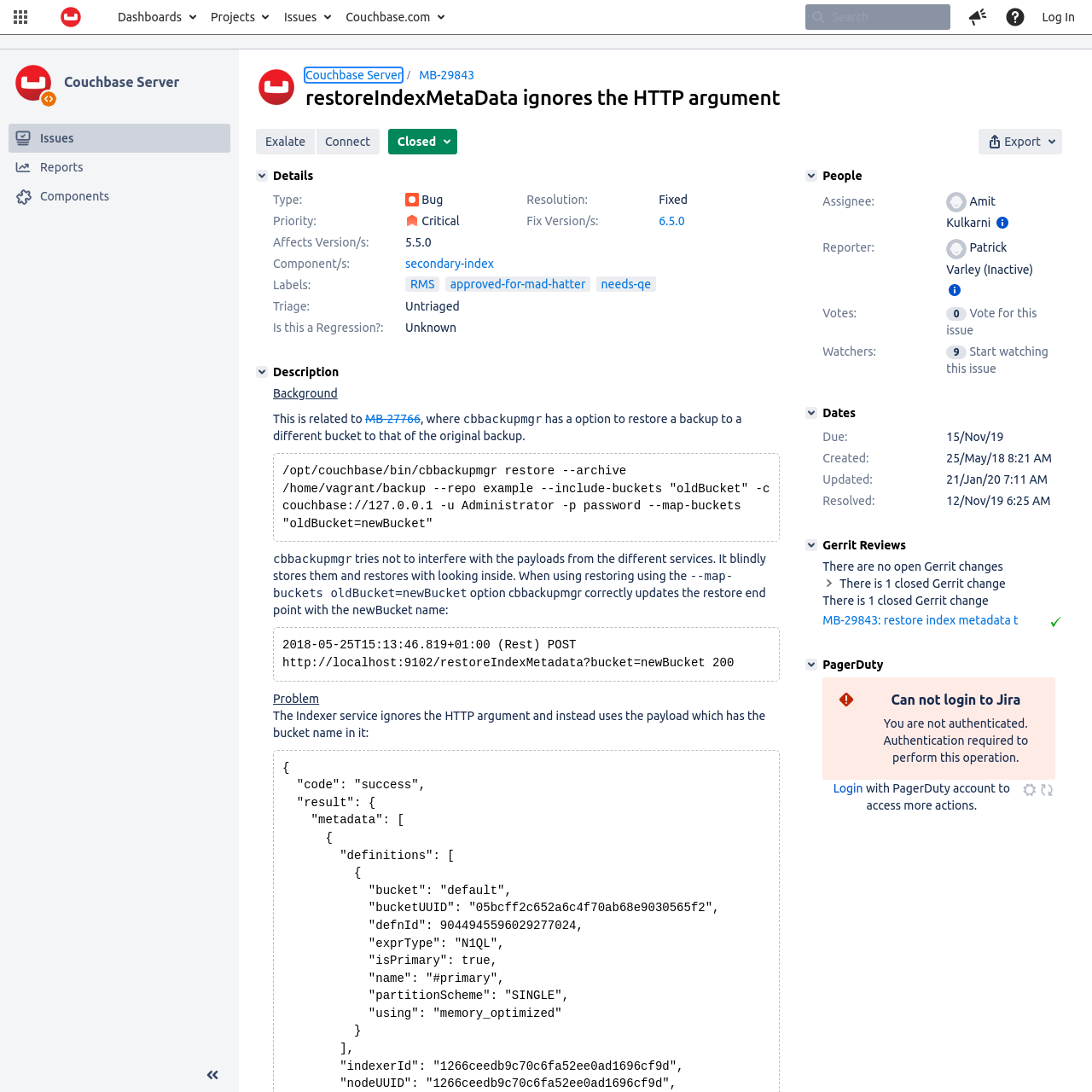Given the webpage screenshot, identify the bounding box of the UI element that matches this description: "Couchbase Server".

[0.059, 0.069, 0.205, 0.081]